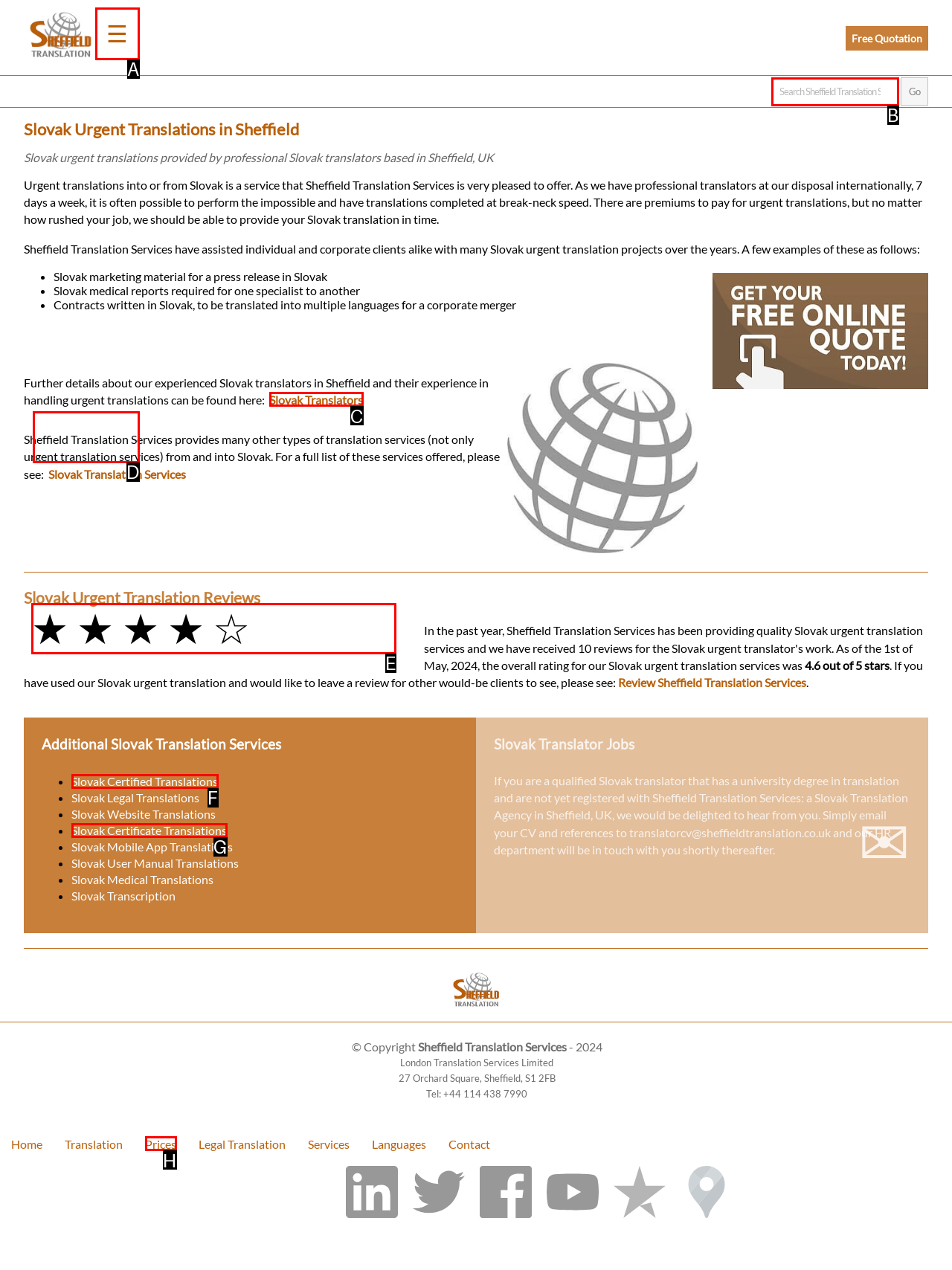Identify the HTML element that corresponds to the description: name="qu8" placeholder="Search Sheffield Translation Services..."
Provide the letter of the matching option from the given choices directly.

B